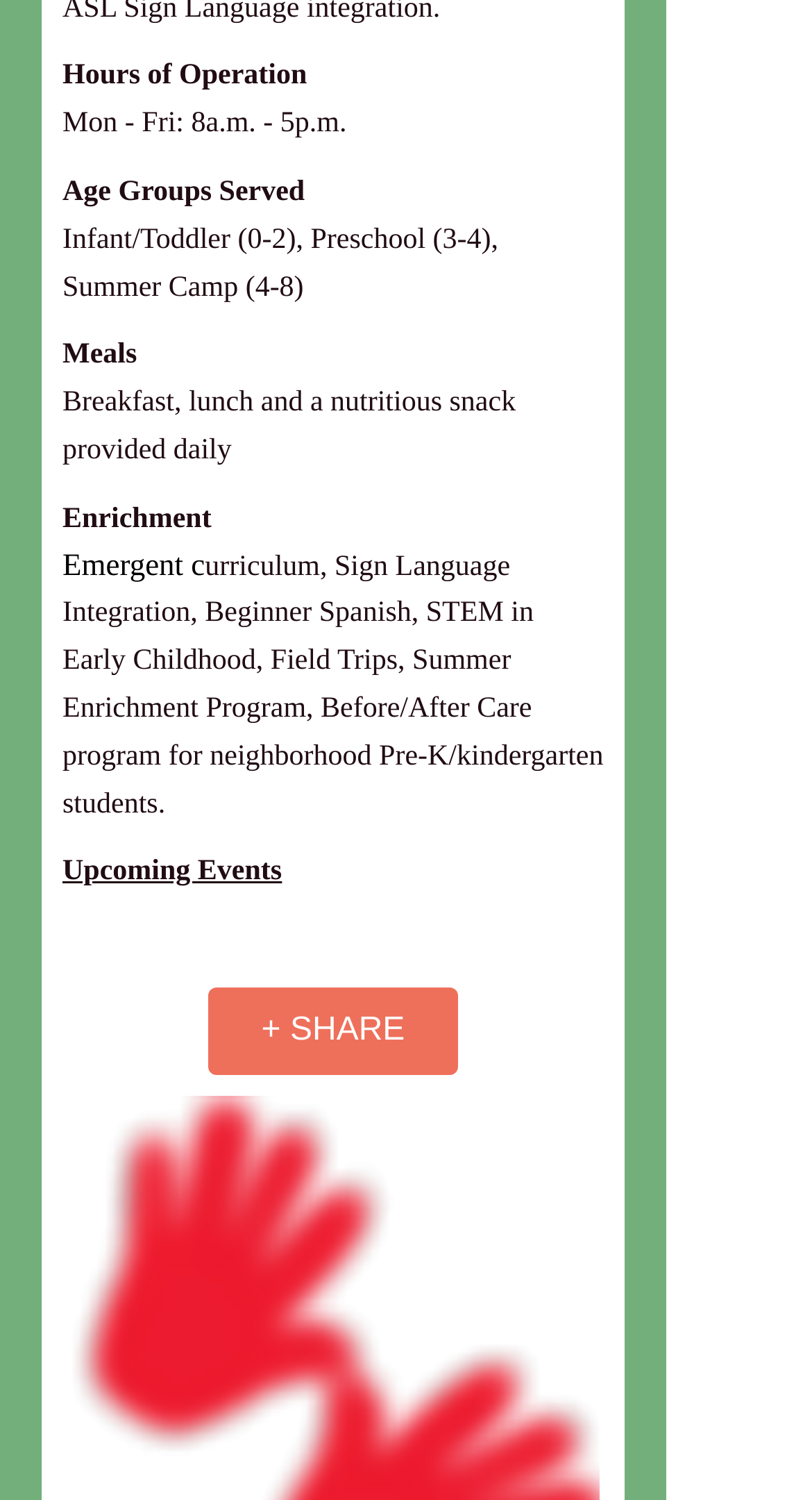What meals are provided?
Please respond to the question with a detailed and thorough explanation.

I found the meals provided by looking at the 'Meals' section, which is located below the 'Age Groups Served' section. The text 'Breakfast, lunch and a nutritious snack provided daily' is listed underneath this heading, indicating the meals provided by the establishment.